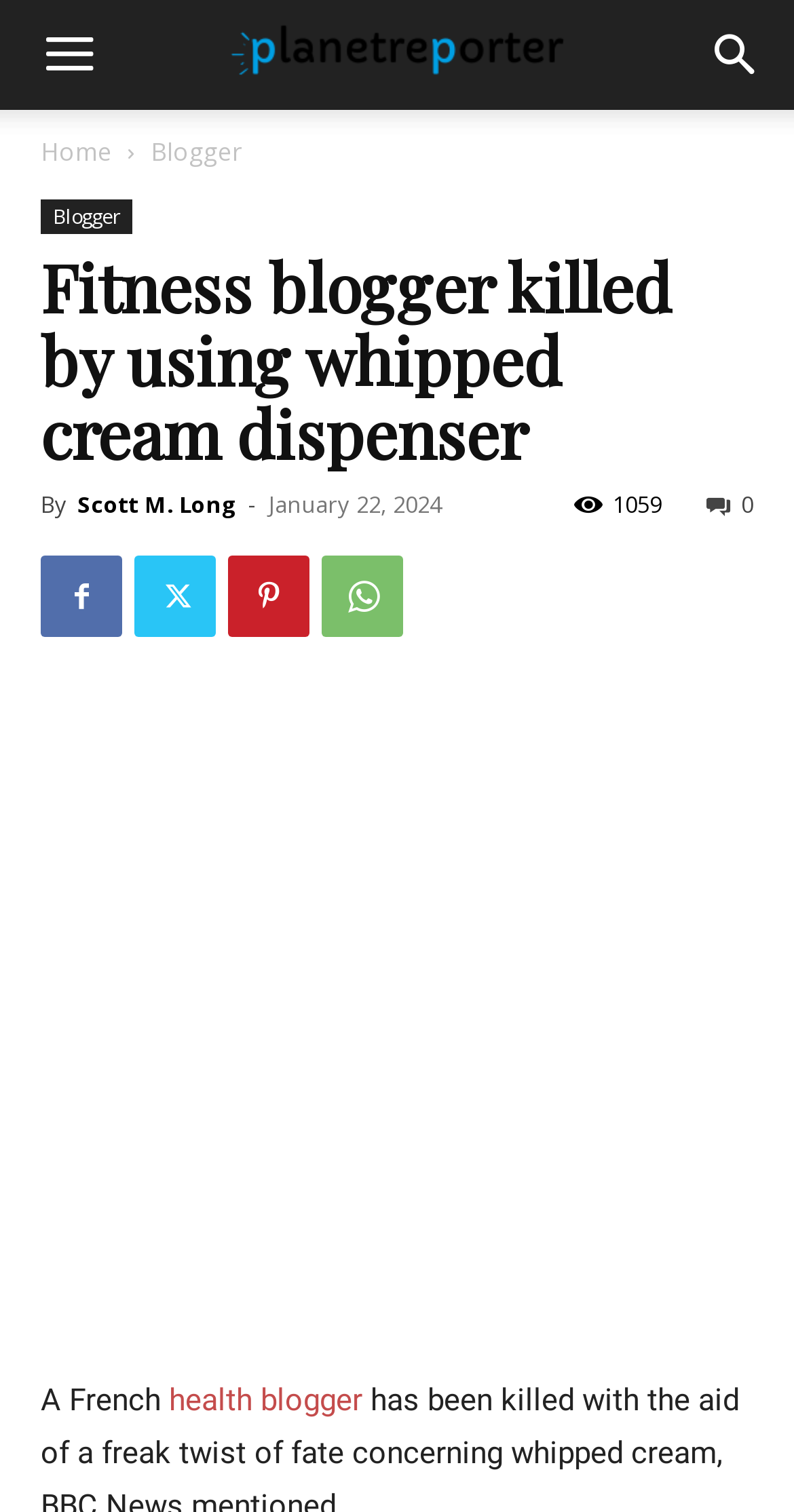Identify the bounding box coordinates of the element that should be clicked to fulfill this task: "Read the blogger's article". The coordinates should be provided as four float numbers between 0 and 1, i.e., [left, top, right, bottom].

[0.19, 0.089, 0.305, 0.112]